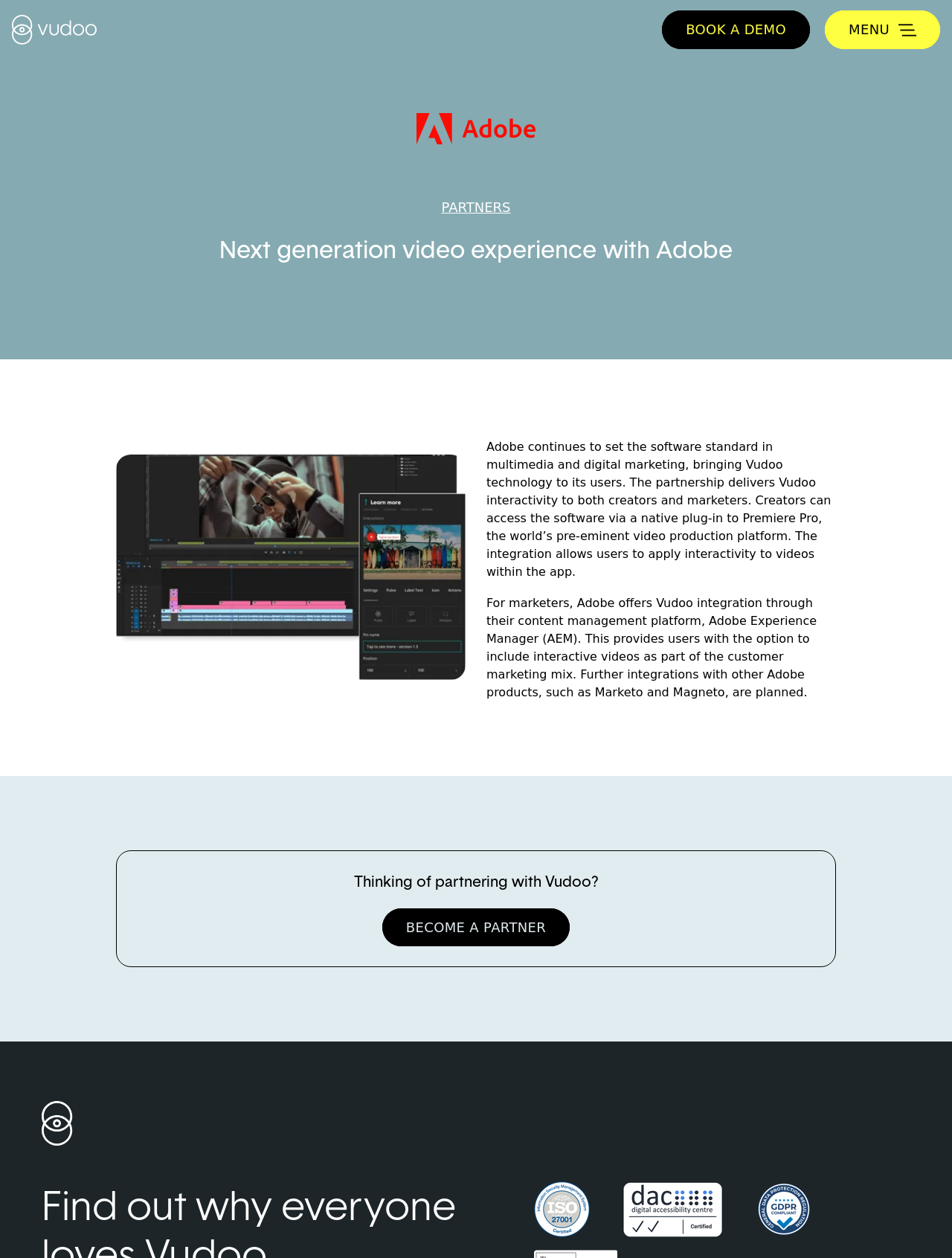What is the logo above the 'PARTNERS' link?
Using the image, respond with a single word or phrase.

Adobe